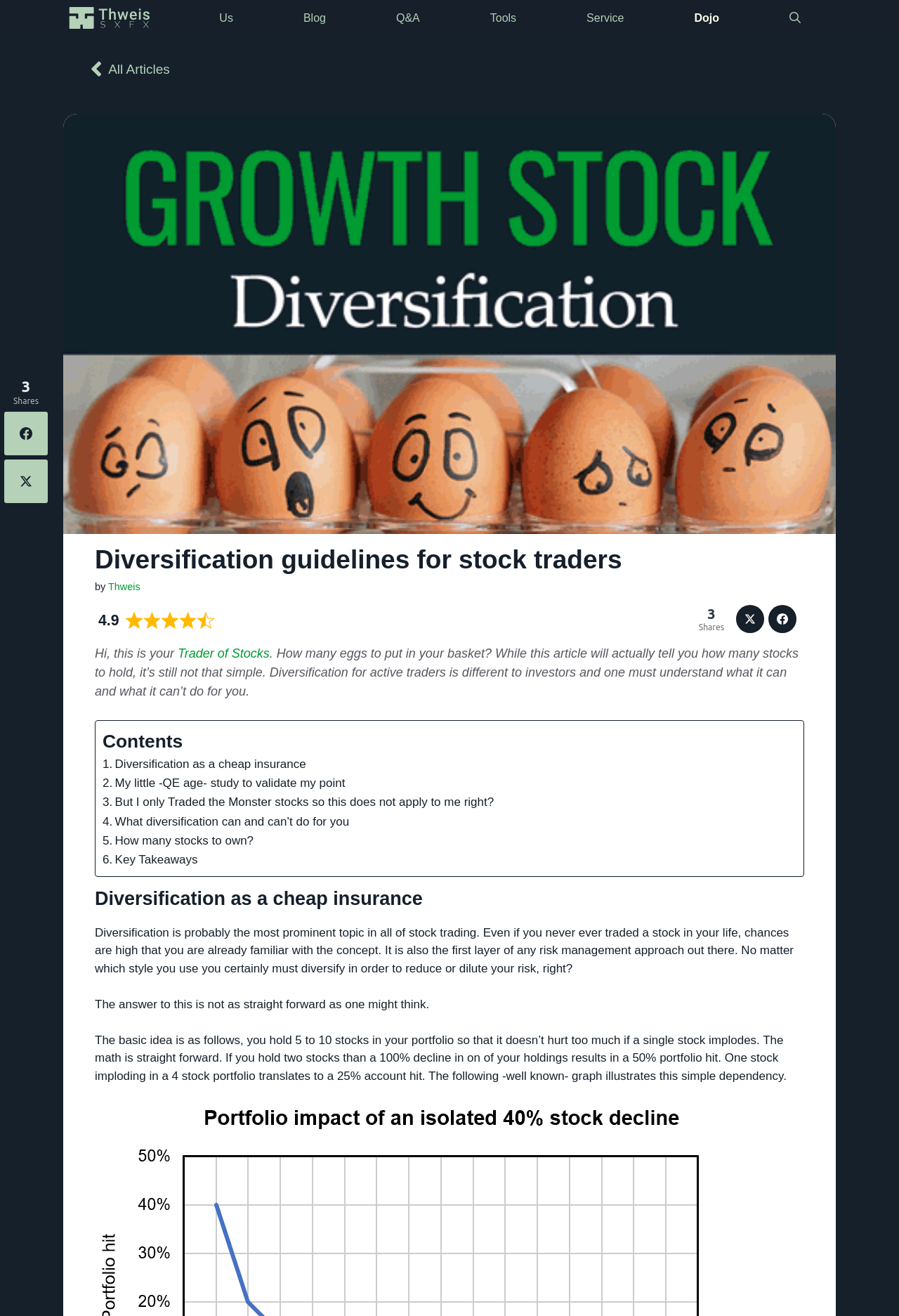Locate the bounding box coordinates of the element you need to click to accomplish the task described by this instruction: "Check the 'Privacy policy'".

None